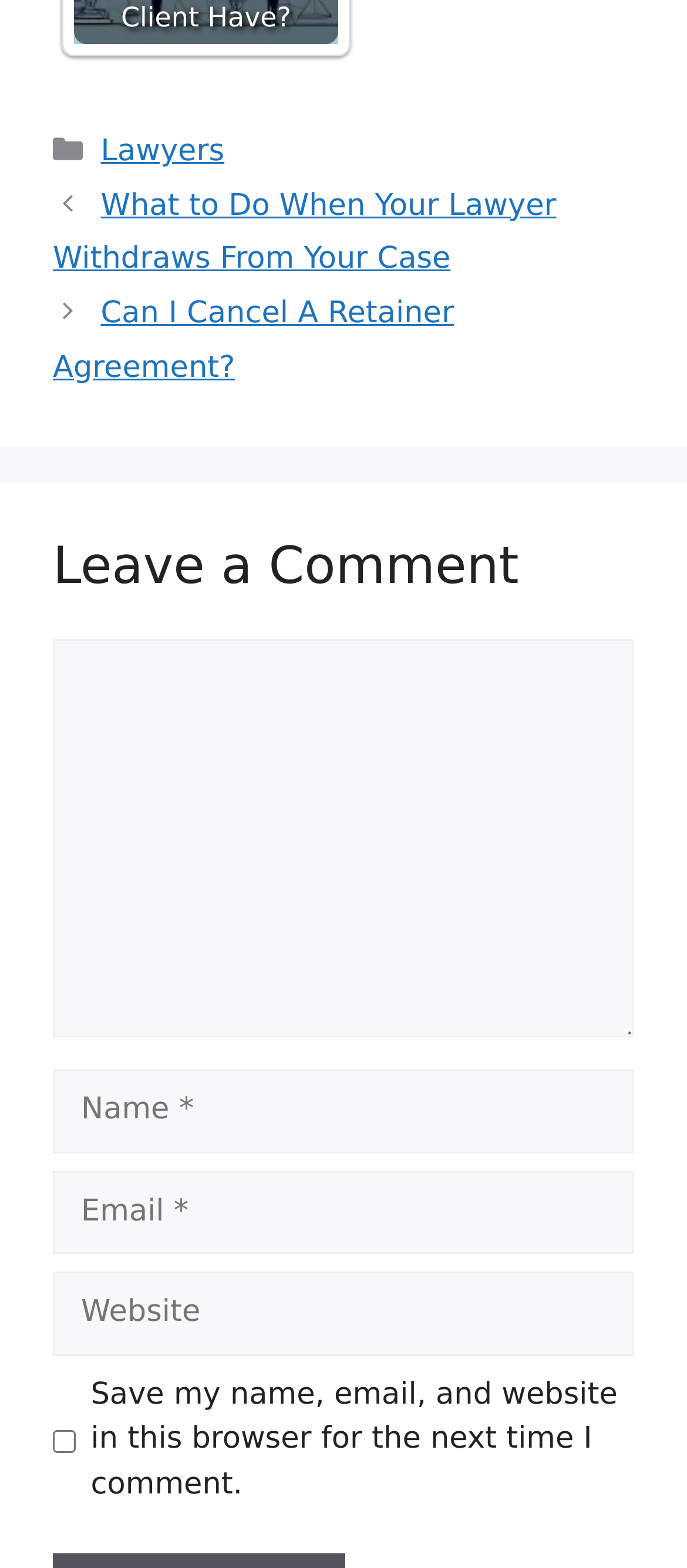Ascertain the bounding box coordinates for the UI element detailed here: "parent_node: Comment name="url" placeholder="Website"". The coordinates should be provided as [left, top, right, bottom] with each value being a float between 0 and 1.

[0.077, 0.811, 0.923, 0.865]